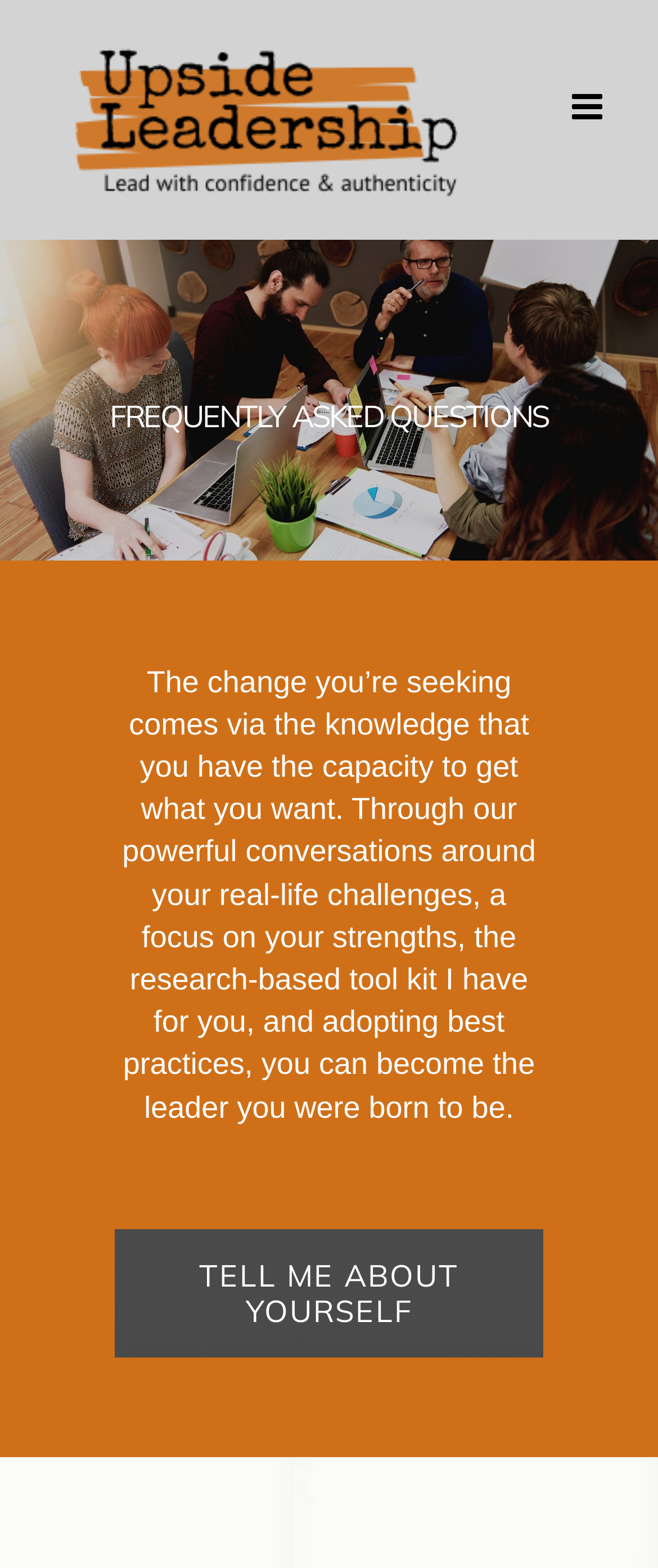Based on the image, give a detailed response to the question: What is the logo of the website?

The logo of the website is located at the top left corner of the webpage, and it is an image with a link to the website's homepage.